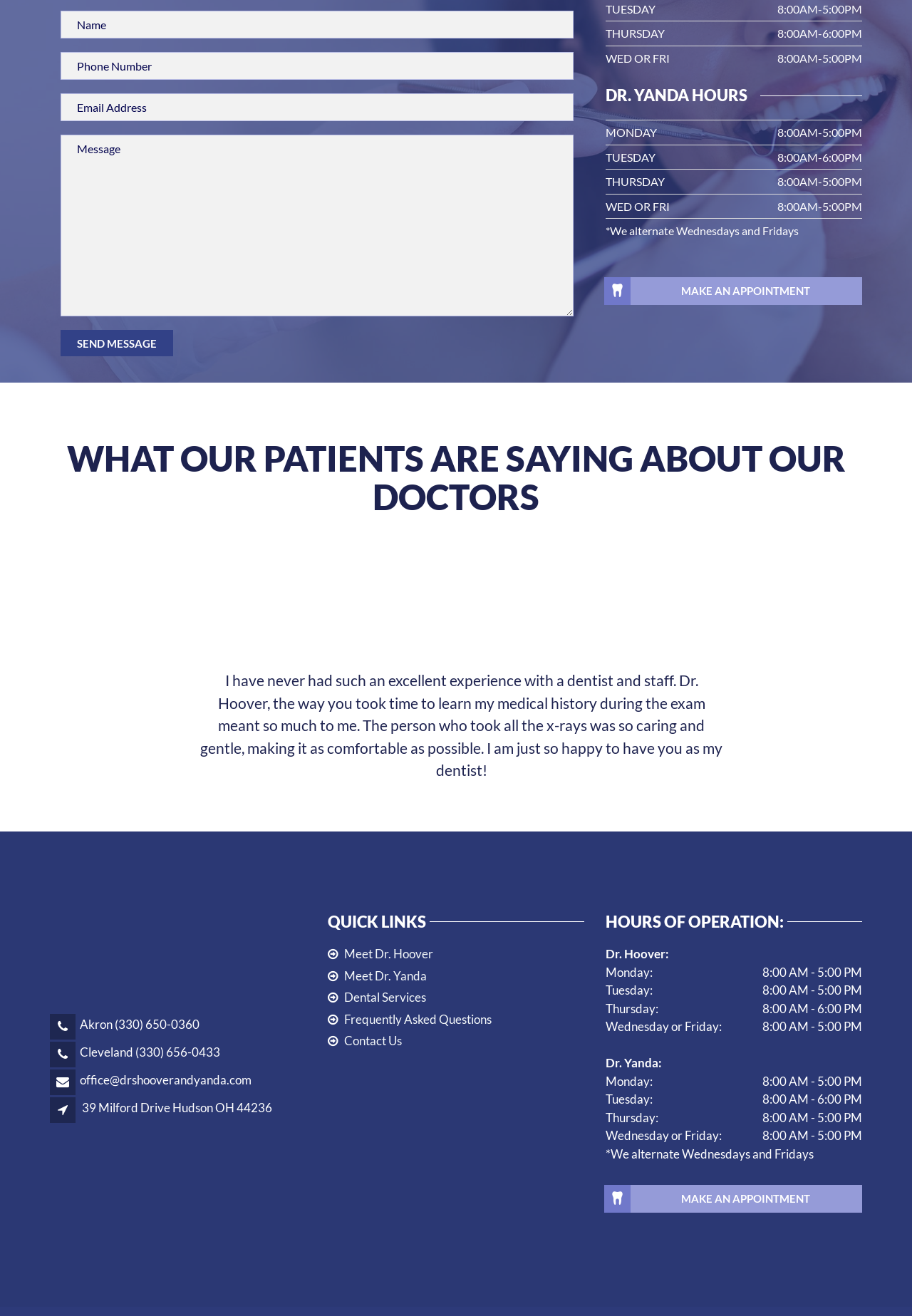Respond with a single word or phrase:
What is the phone number of the Akron office?

(330) 650-0360